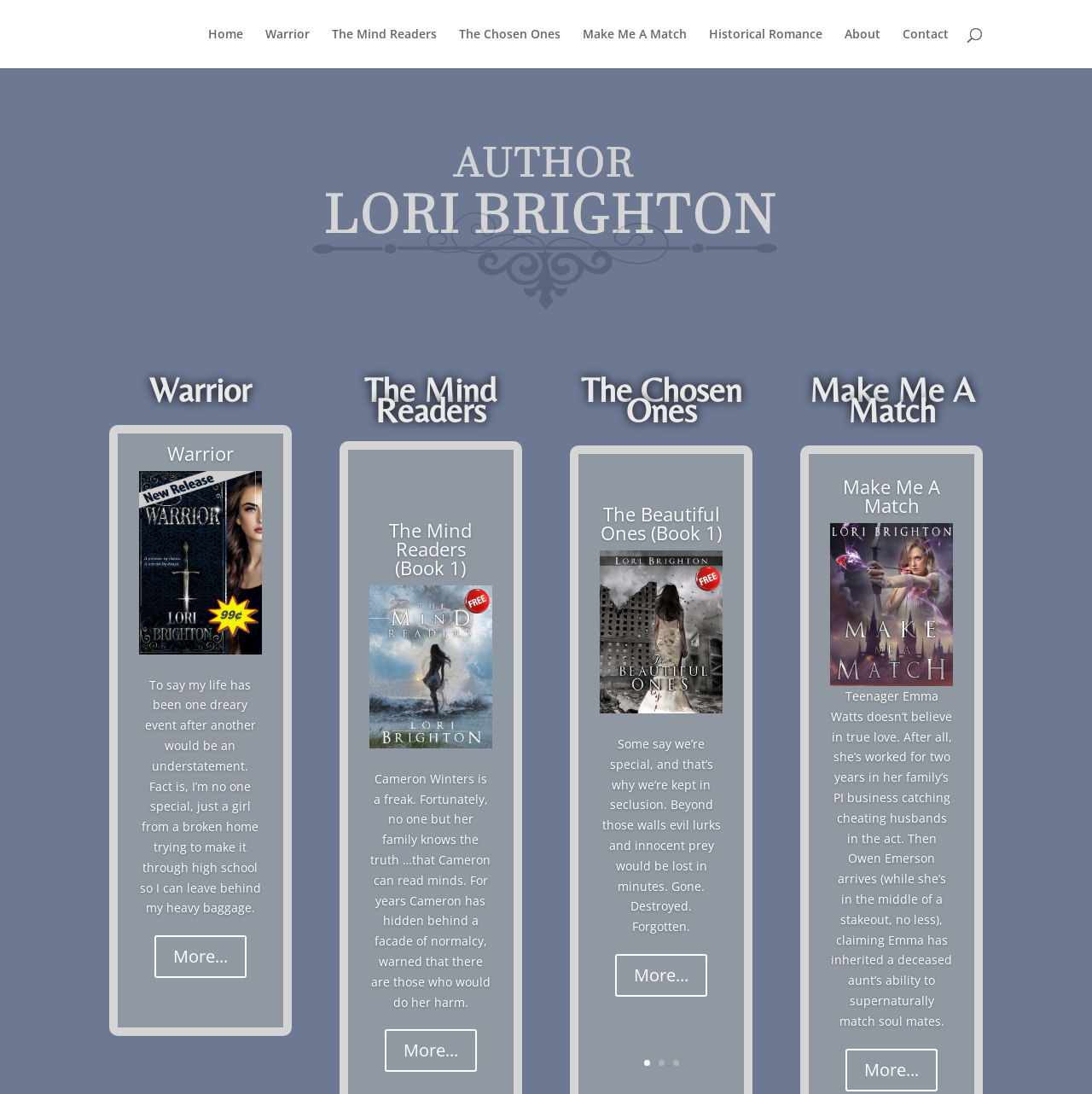Give a one-word or short phrase answer to this question: 
What is the title of the first book featured on the webpage?

Warrior